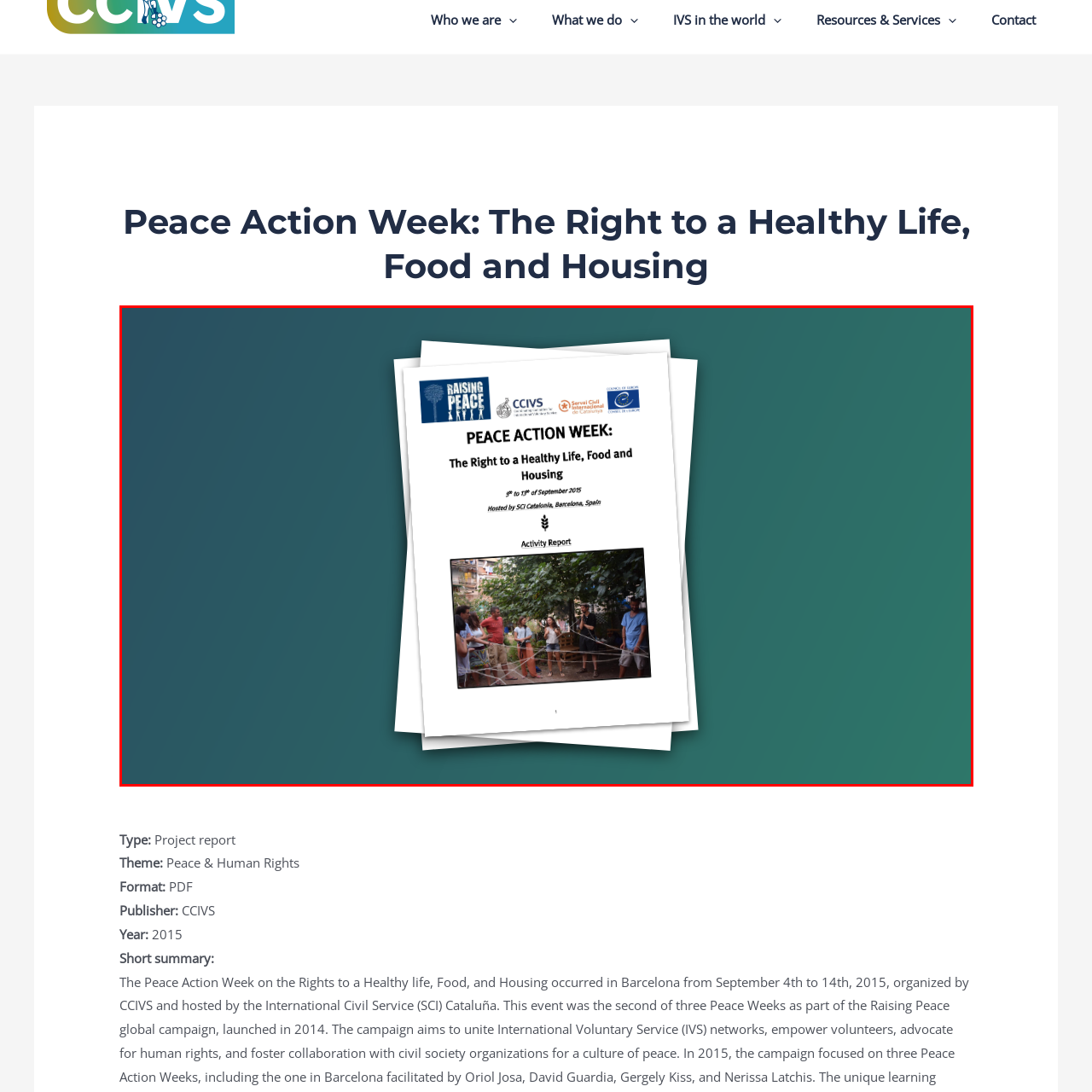Where was the event hosted?
Focus on the image highlighted by the red bounding box and give a comprehensive answer using the details from the image.

The event was hosted by SCI Catalonia in Barcelona, Spain, as indicated on the front page of the activity report.